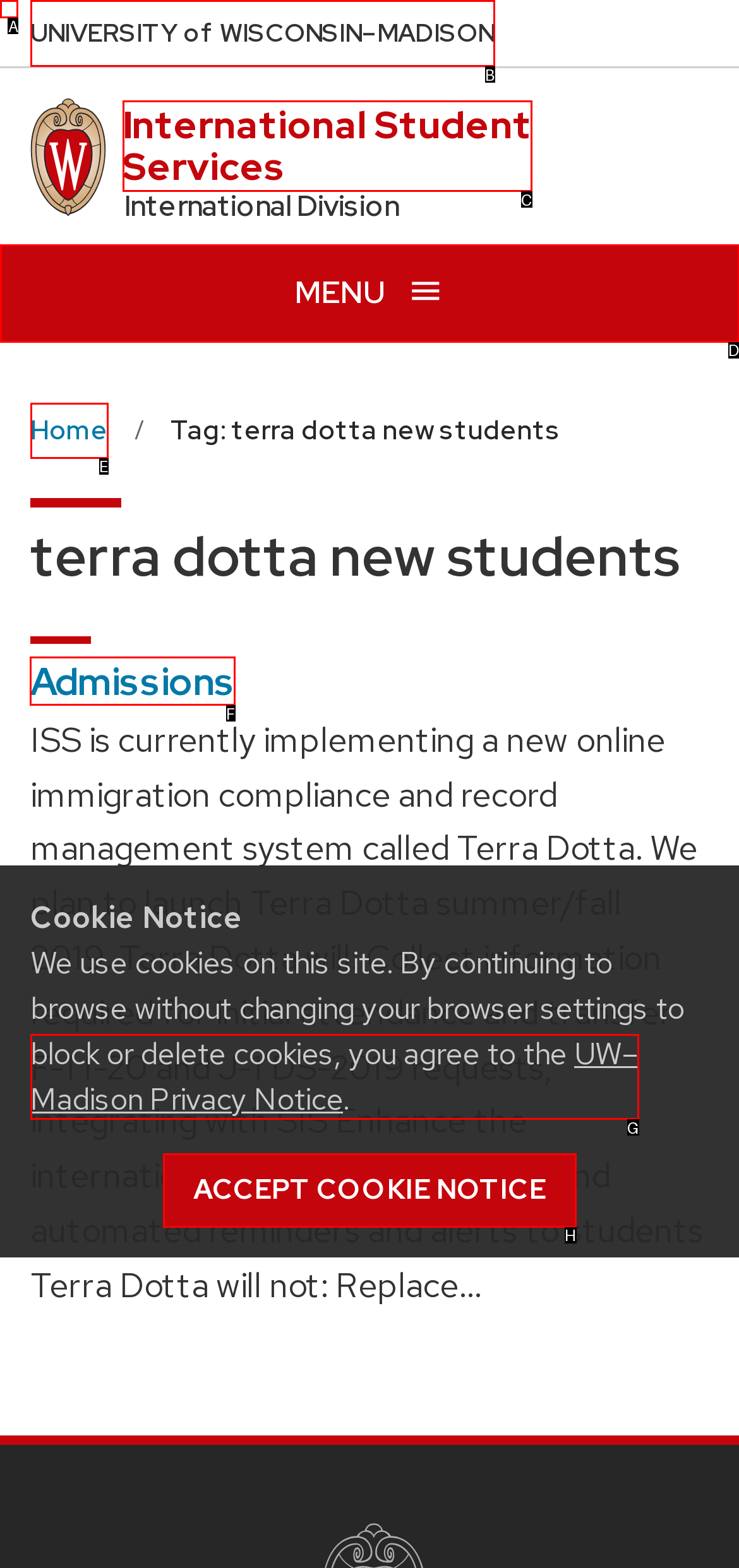Select the appropriate bounding box to fulfill the task: View Admissions Respond with the corresponding letter from the choices provided.

F